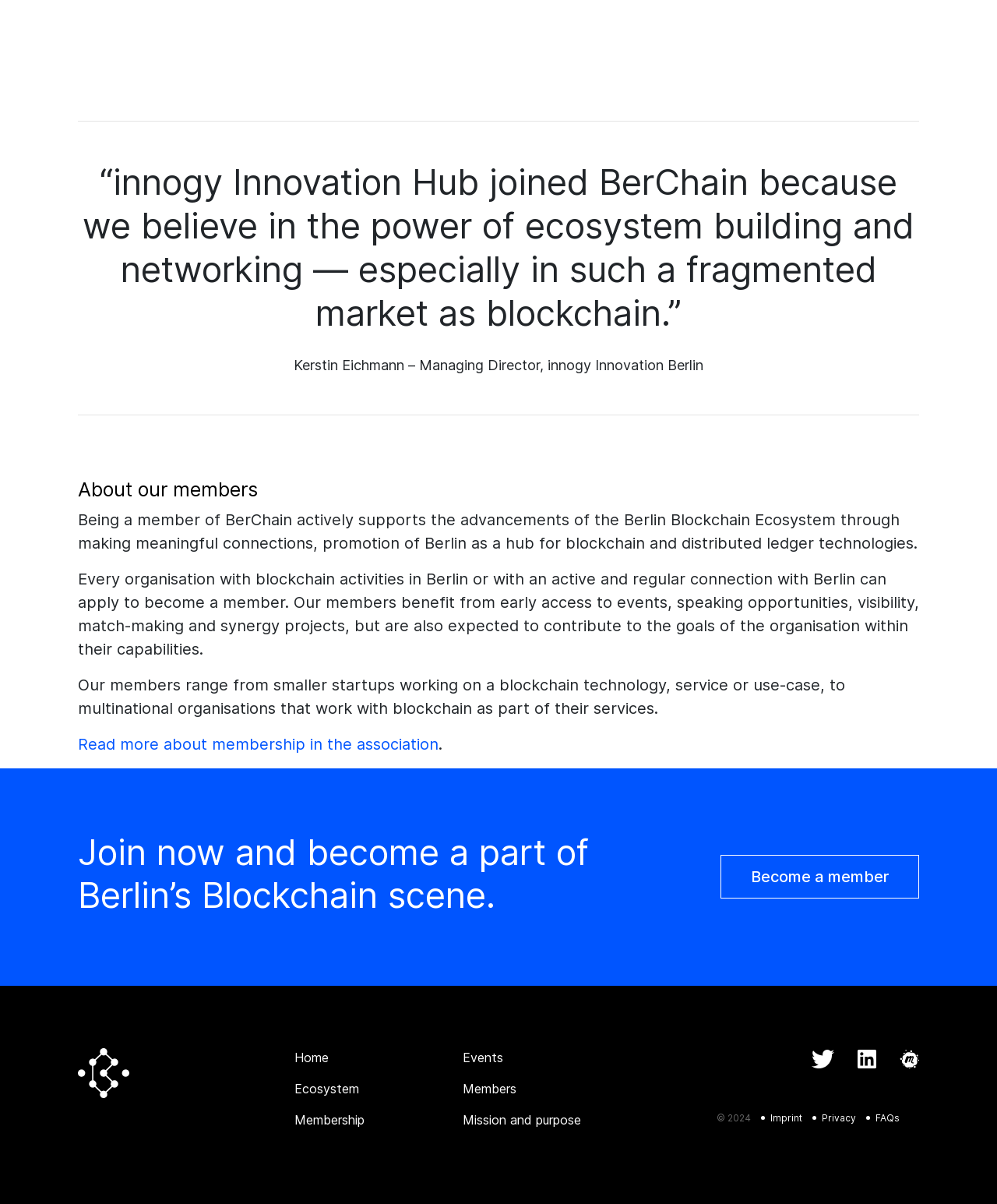Given the element description Mission and purpose, identify the bounding box coordinates for the UI element on the webpage screenshot. The format should be (top-left x, top-left y, bottom-right x, bottom-right y), with values between 0 and 1.

[0.464, 0.924, 0.583, 0.937]